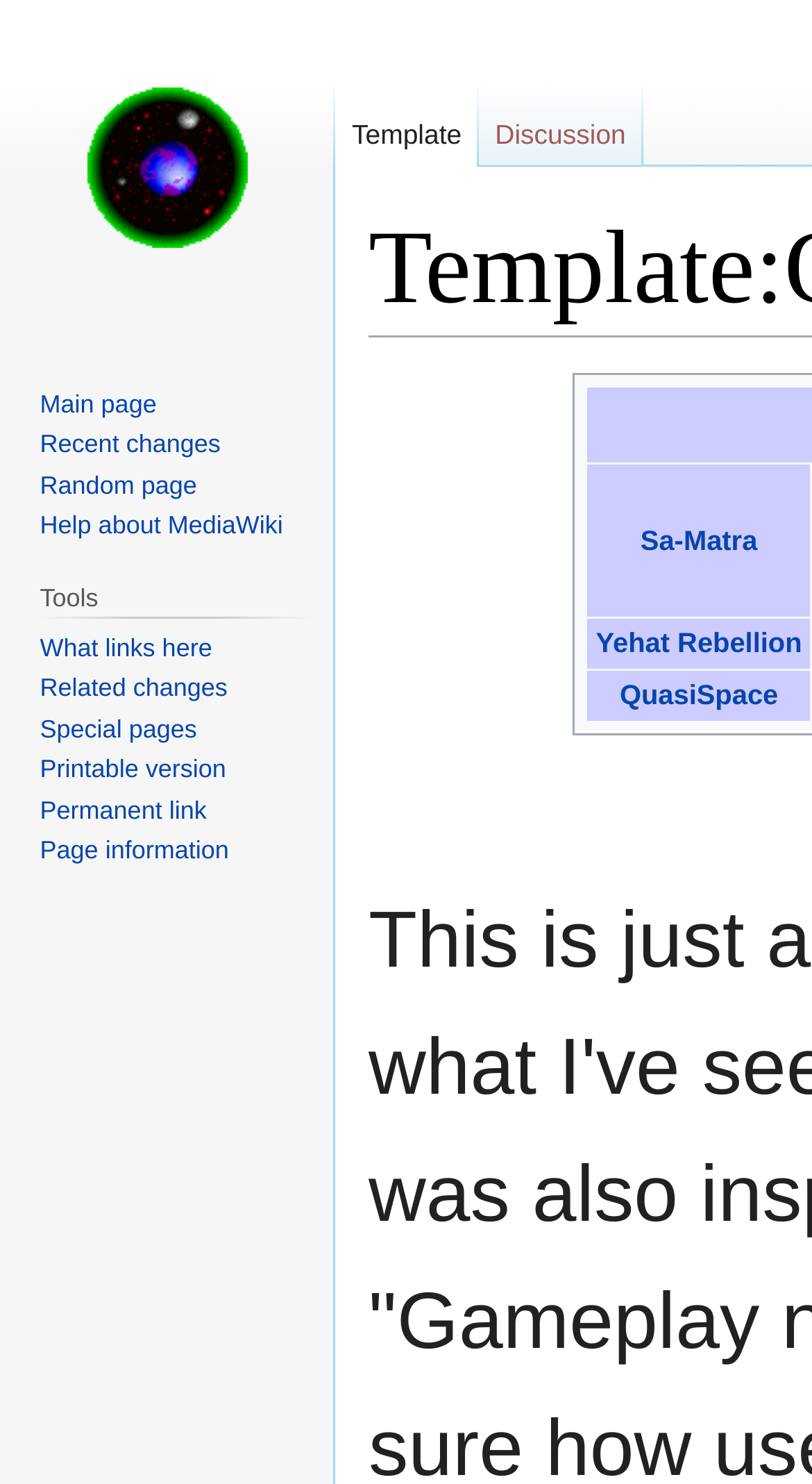How many grid cells are there?
Provide a one-word or short-phrase answer based on the image.

3